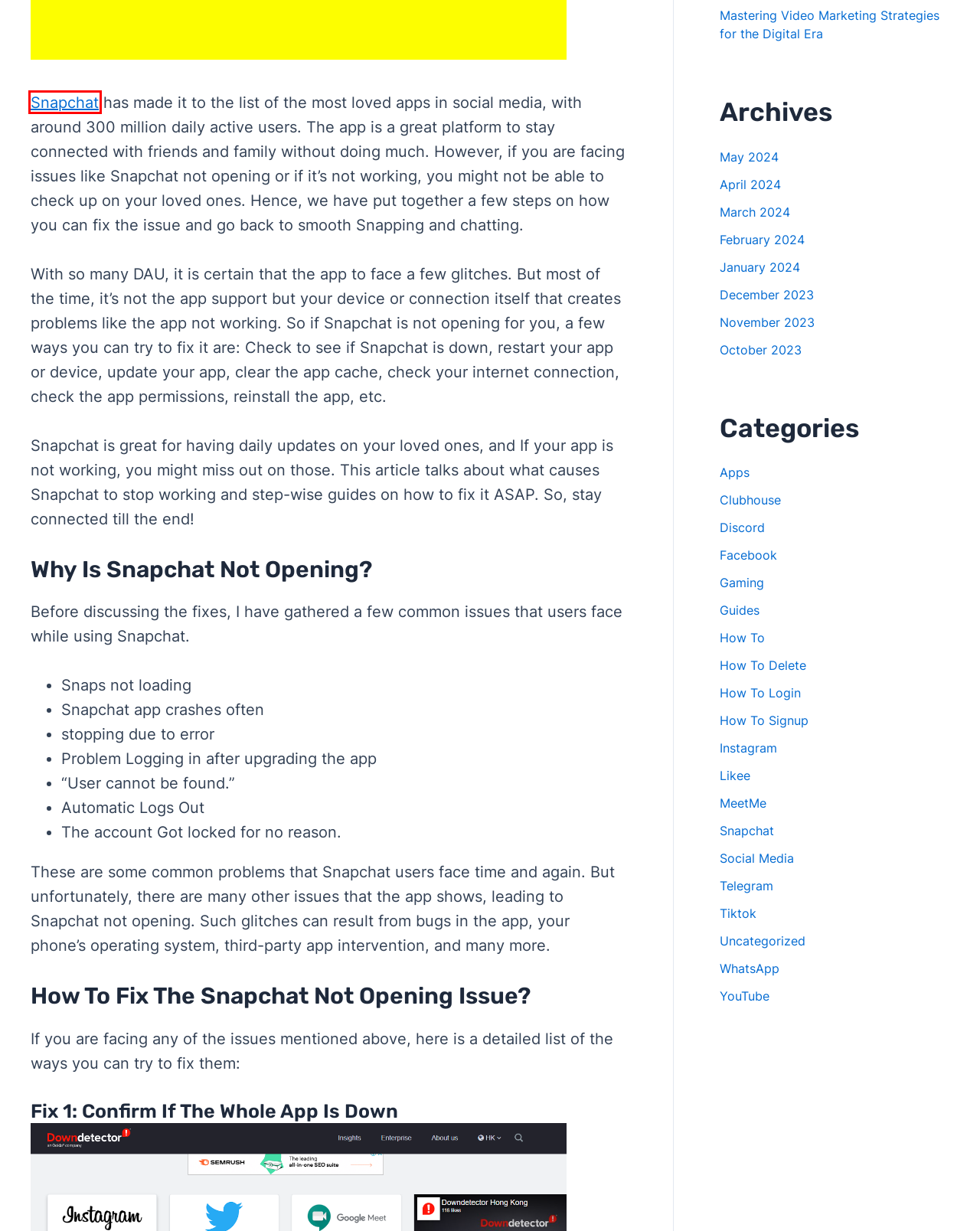Examine the screenshot of a webpage with a red rectangle bounding box. Select the most accurate webpage description that matches the new webpage after clicking the element within the bounding box. Here are the candidates:
A. WhatsApp -
B. Uncategorized -
C. Share the moment | Snapchat
D. Facebook -
E. Mastering Video Marketing Strategies for the Digital Era -
F. Instagram -
G. How To -
H. Snapchat -

C